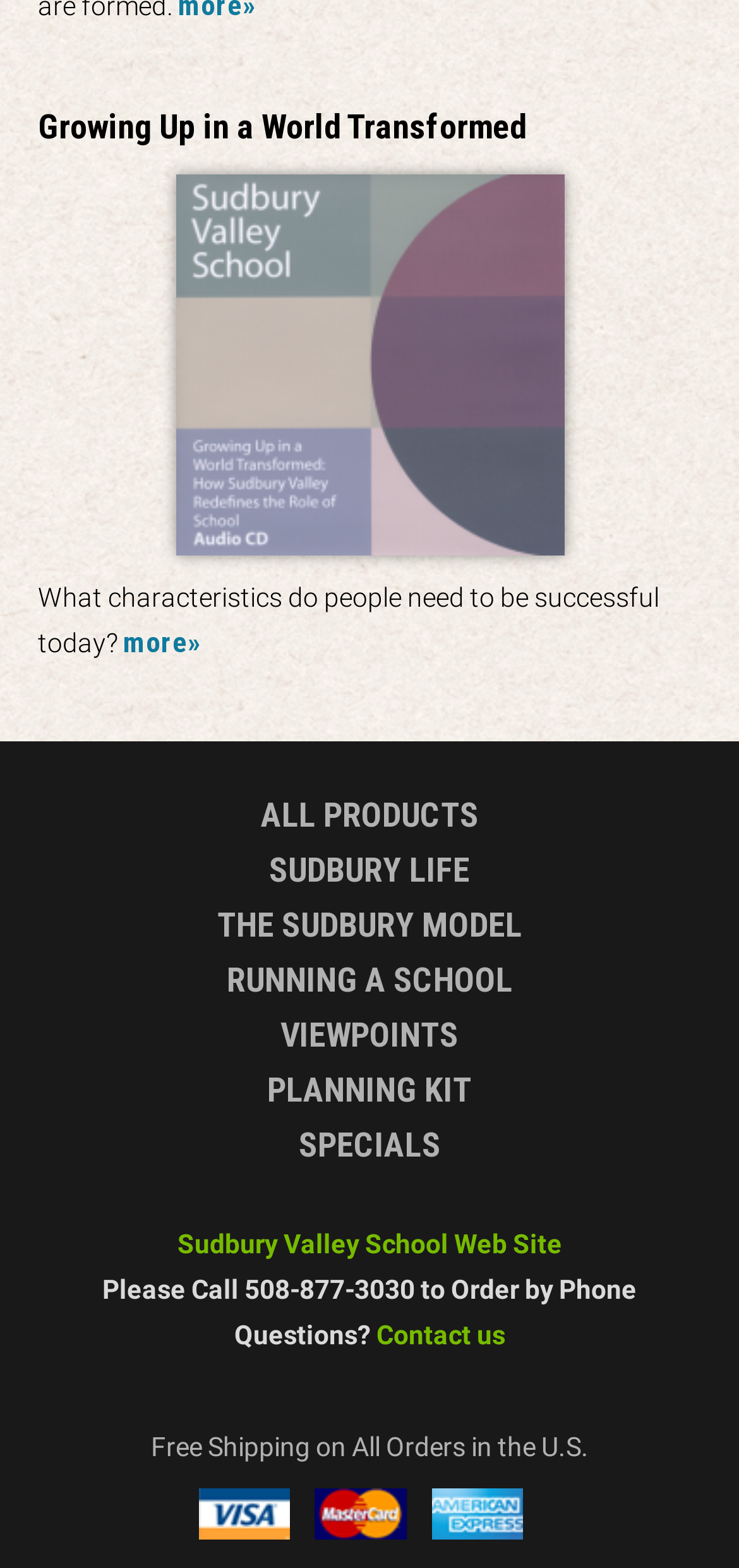For the element described, predict the bounding box coordinates as (top-left x, top-left y, bottom-right x, bottom-right y). All values should be between 0 and 1. Element description: Running a School

[0.306, 0.612, 0.694, 0.637]